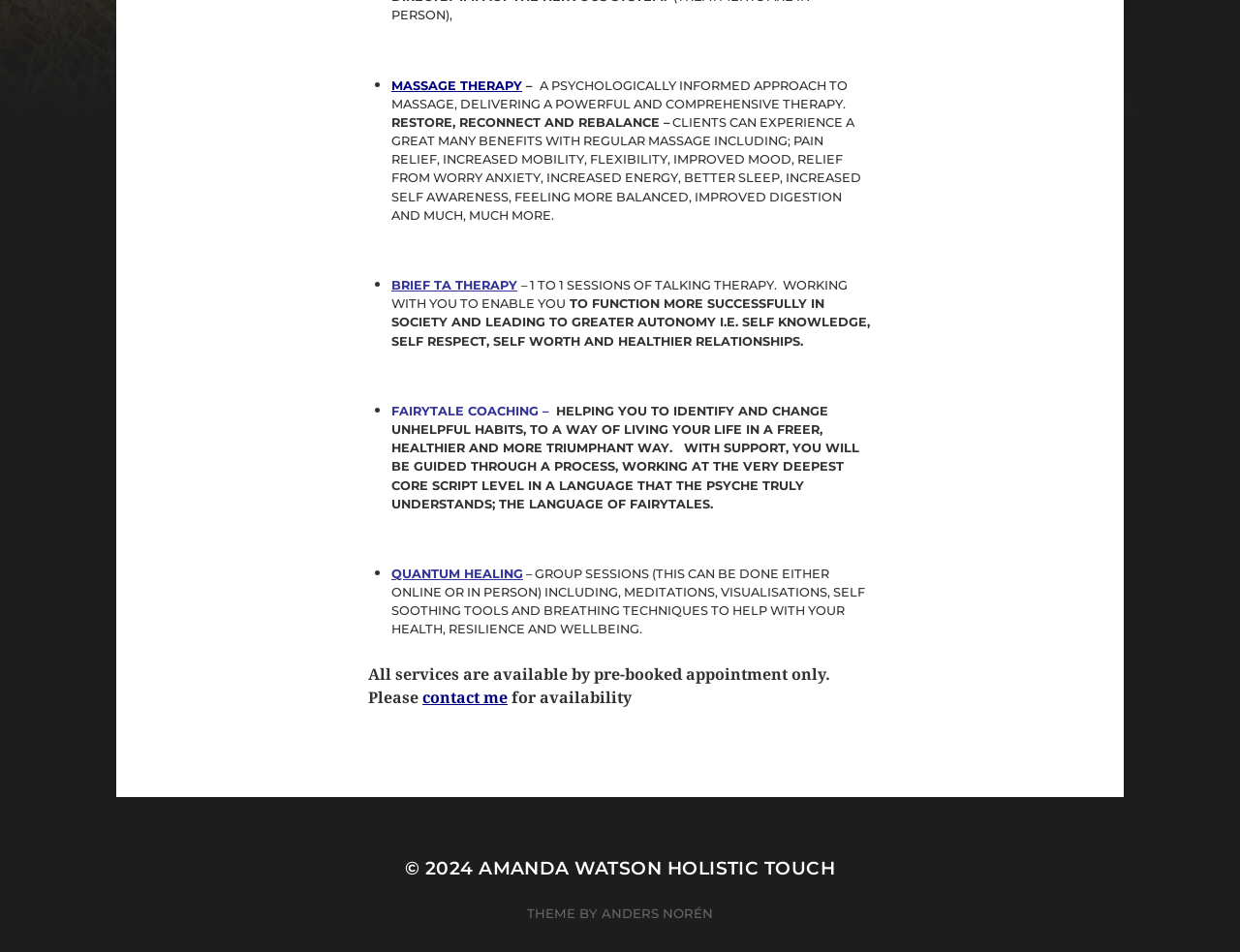What services are offered on this website?
Give a single word or phrase as your answer by examining the image.

Massage Therapy, Brief TA Therapy, Fairytale Coaching, Quantum Healing